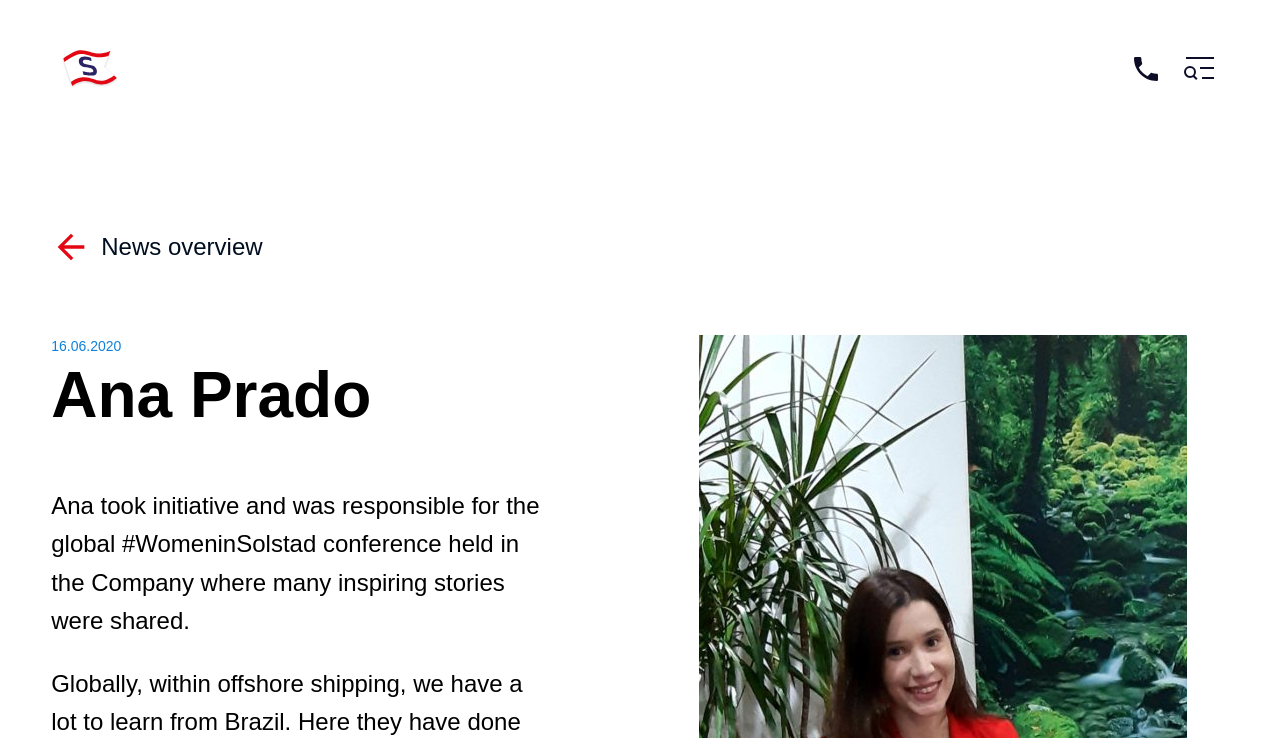What is the topic of the news overview?
Give a thorough and detailed response to the question.

The news overview link is related to Ana Prado, as it is placed near her name and description, suggesting that the news overview is about her or her achievements.